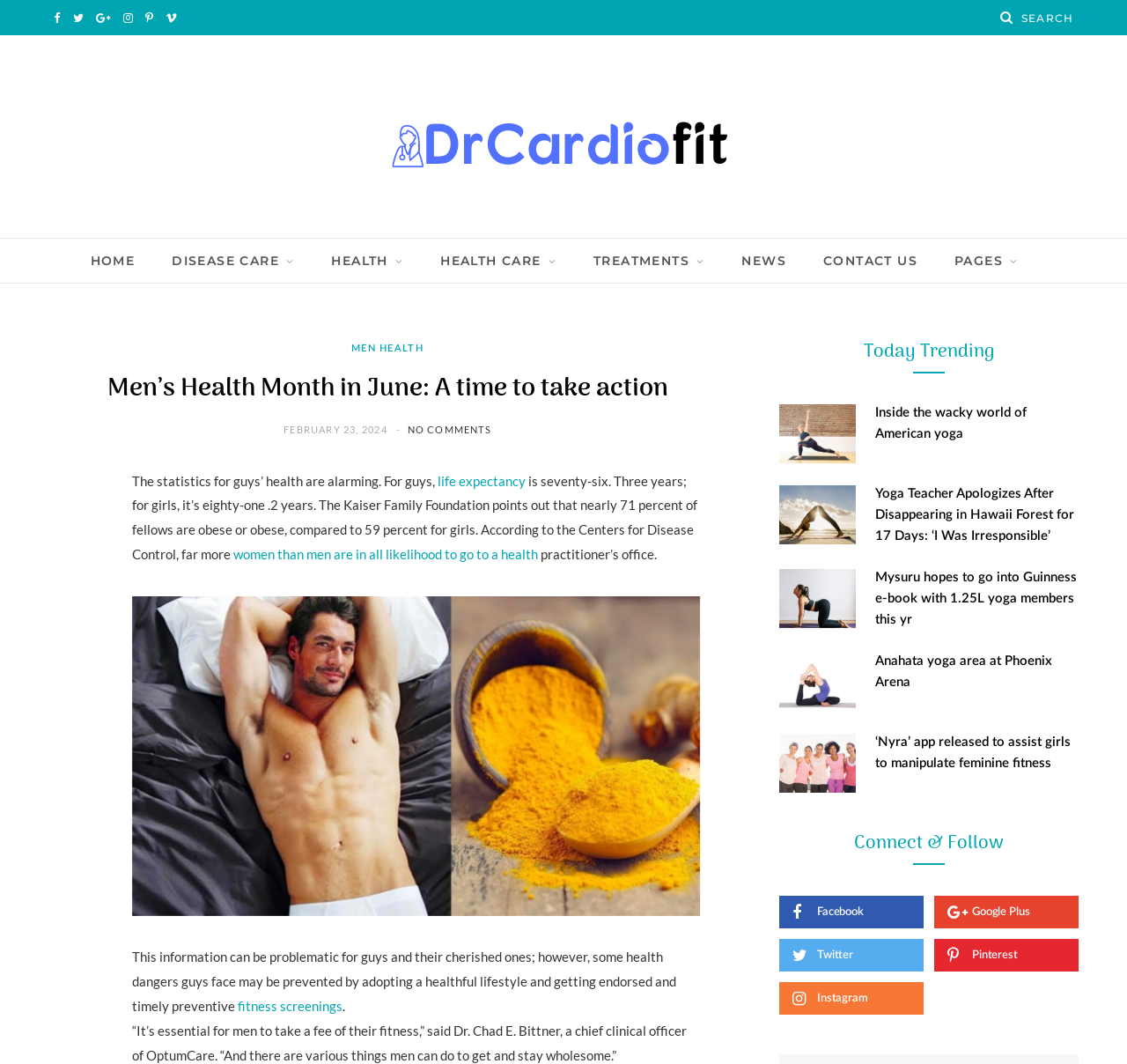Please identify the bounding box coordinates of where to click in order to follow the instruction: "Visit Dr Cardio Fit homepage".

[0.336, 0.079, 0.664, 0.178]